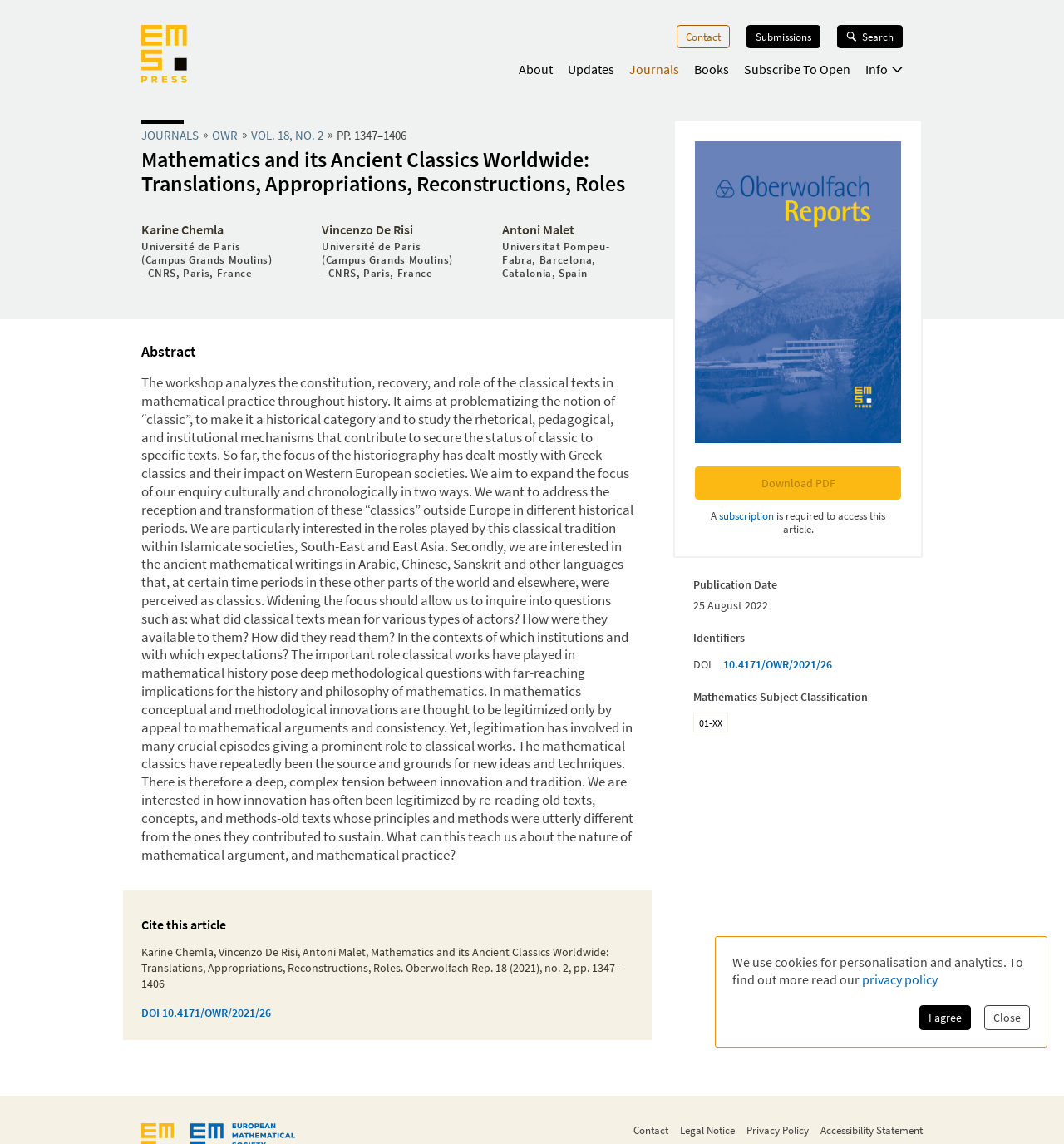Extract the bounding box for the UI element that matches this description: "Vol. 18, No. 2".

[0.236, 0.111, 0.304, 0.125]